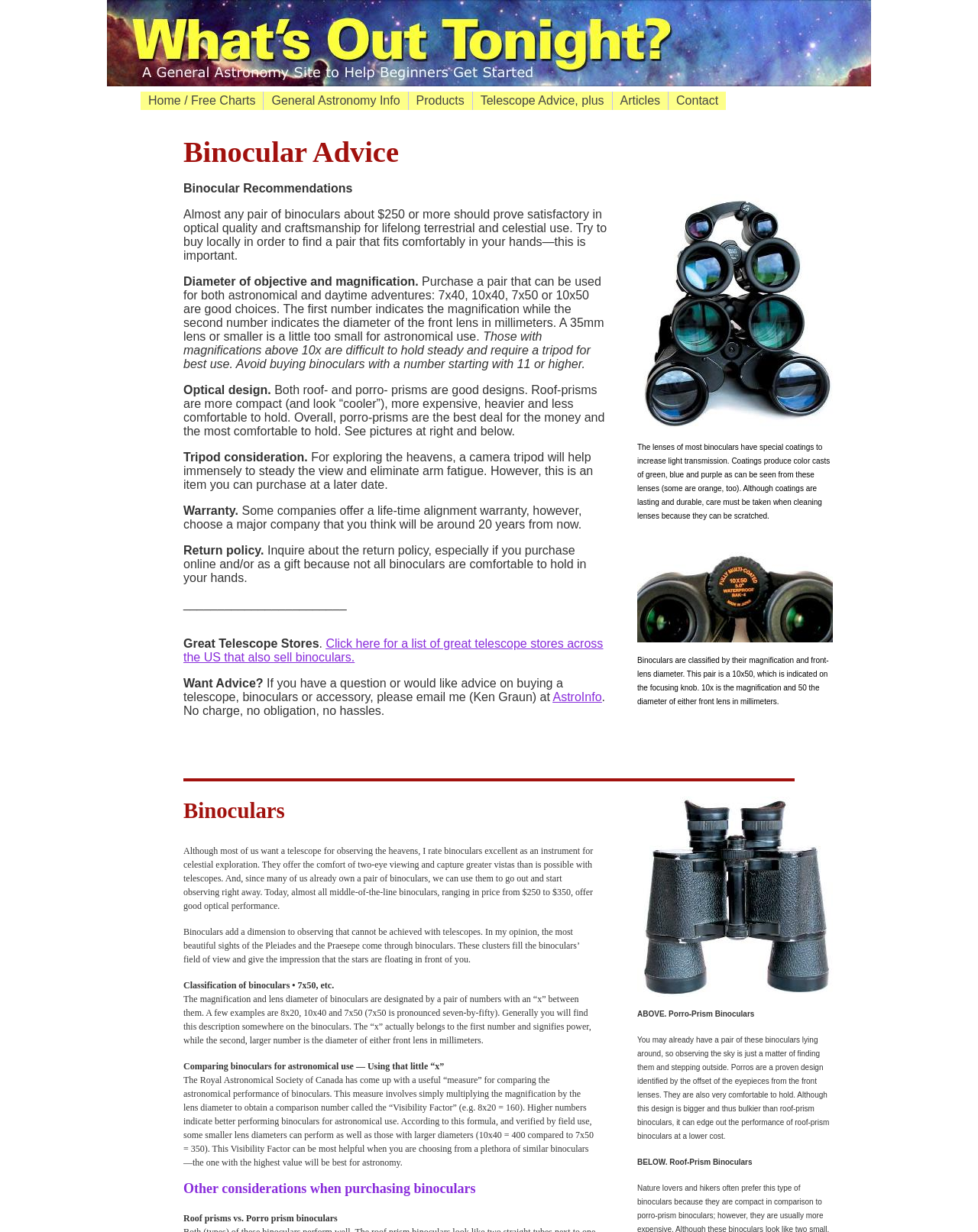Please determine the bounding box of the UI element that matches this description: Contact. The coordinates should be given as (top-left x, top-left y, bottom-right x, bottom-right y), with all values between 0 and 1.

[0.684, 0.074, 0.742, 0.089]